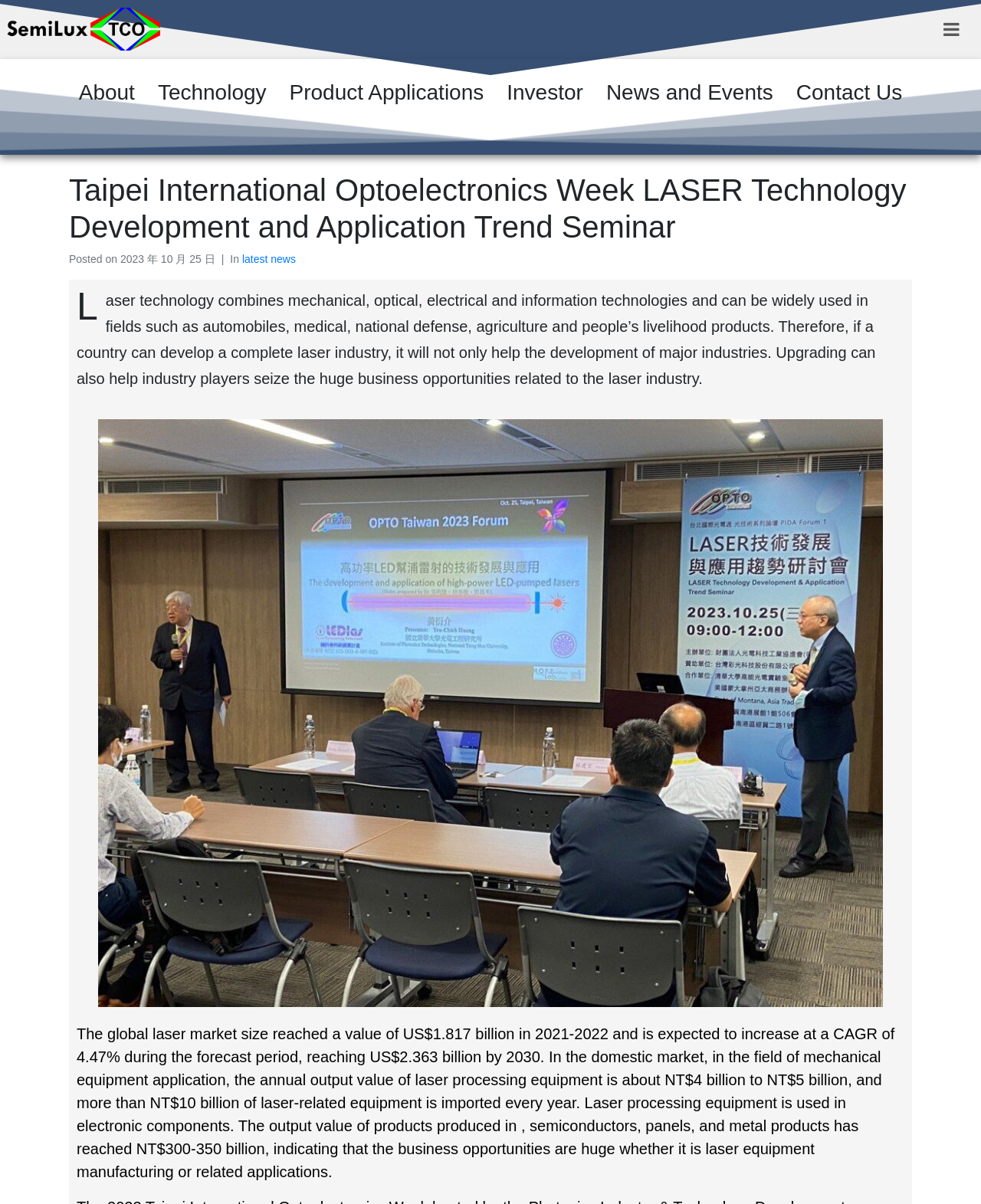What is the value of laser-related equipment imported every year?
Provide a well-explained and detailed answer to the question.

I found this answer by reading the text '...and more than NT$10 billion of laser-related equipment is imported every year.' which provides the value of laser-related equipment imported every year.